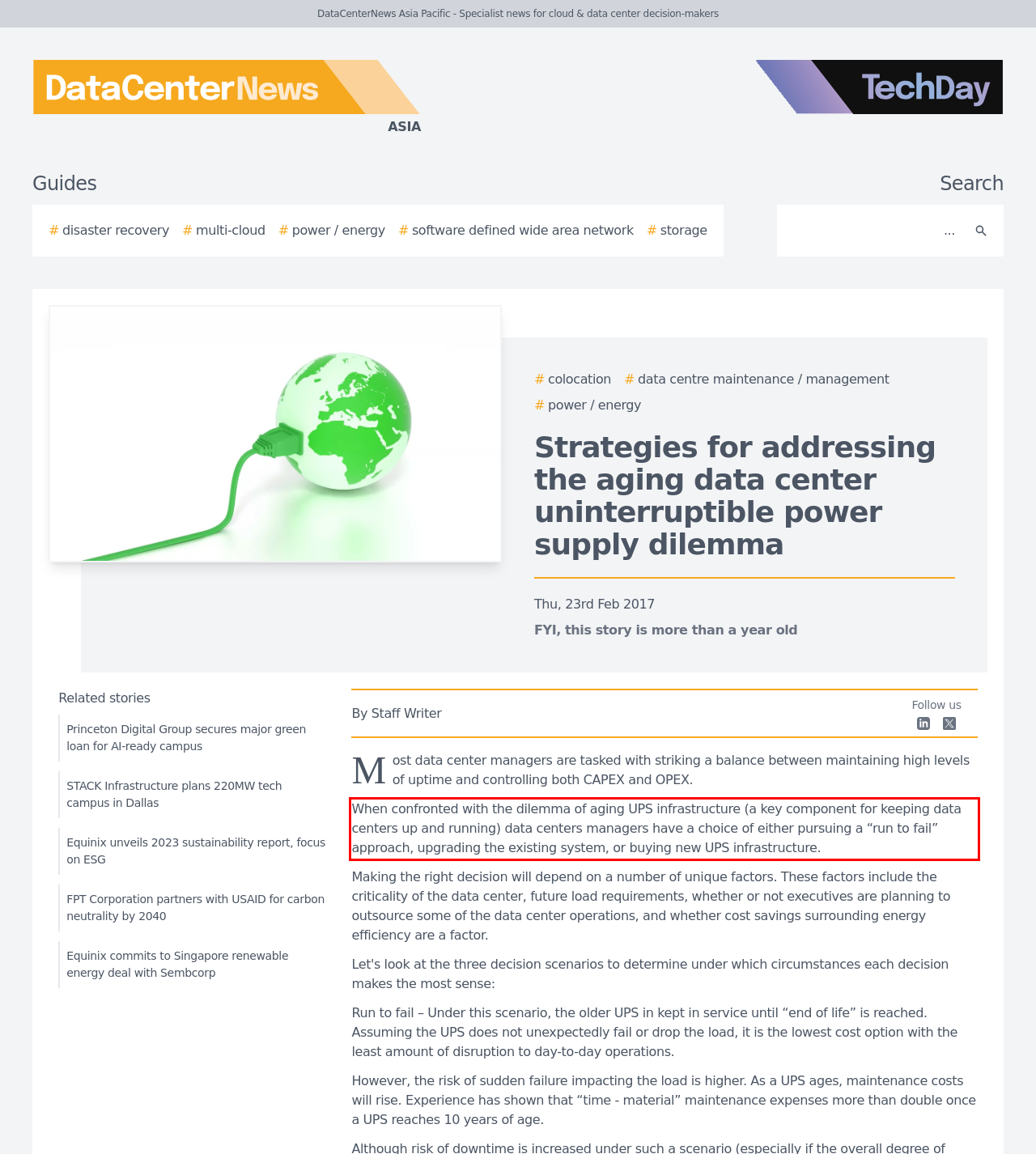Please identify the text within the red rectangular bounding box in the provided webpage screenshot.

When confronted with the dilemma of aging UPS infrastructure (a key component for keeping data centers up and running) data centers managers have a choice of either pursuing a “run to fail” approach, upgrading the existing system, or buying new UPS infrastructure.